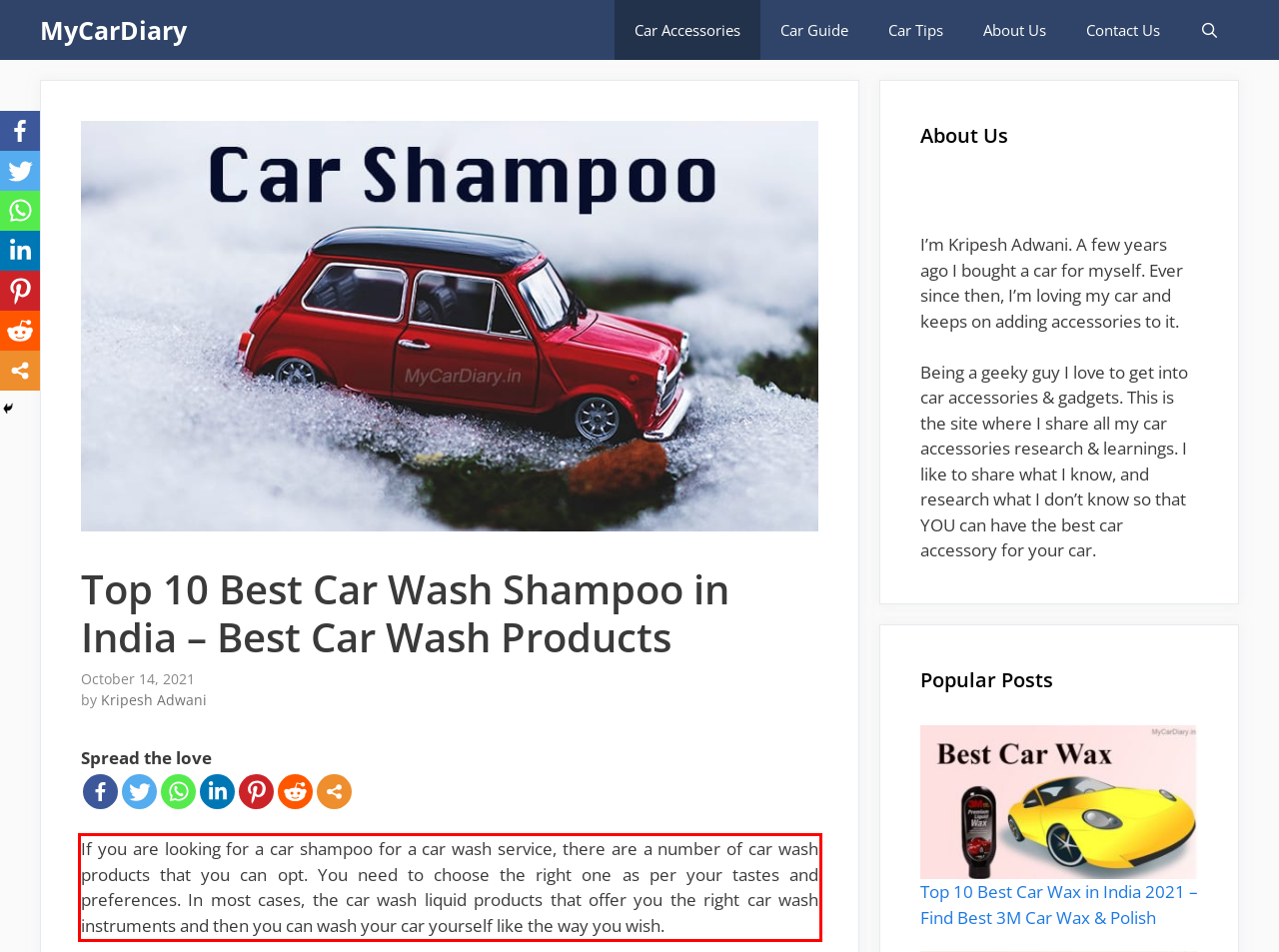Using the provided webpage screenshot, identify and read the text within the red rectangle bounding box.

If you are looking for a car shampoo for a car wash service, there are a number of car wash products that you can opt. You need to choose the right one as per your tastes and preferences. In most cases, the car wash liquid products that offer you the right car wash instruments and then you can wash your car yourself like the way you wish.